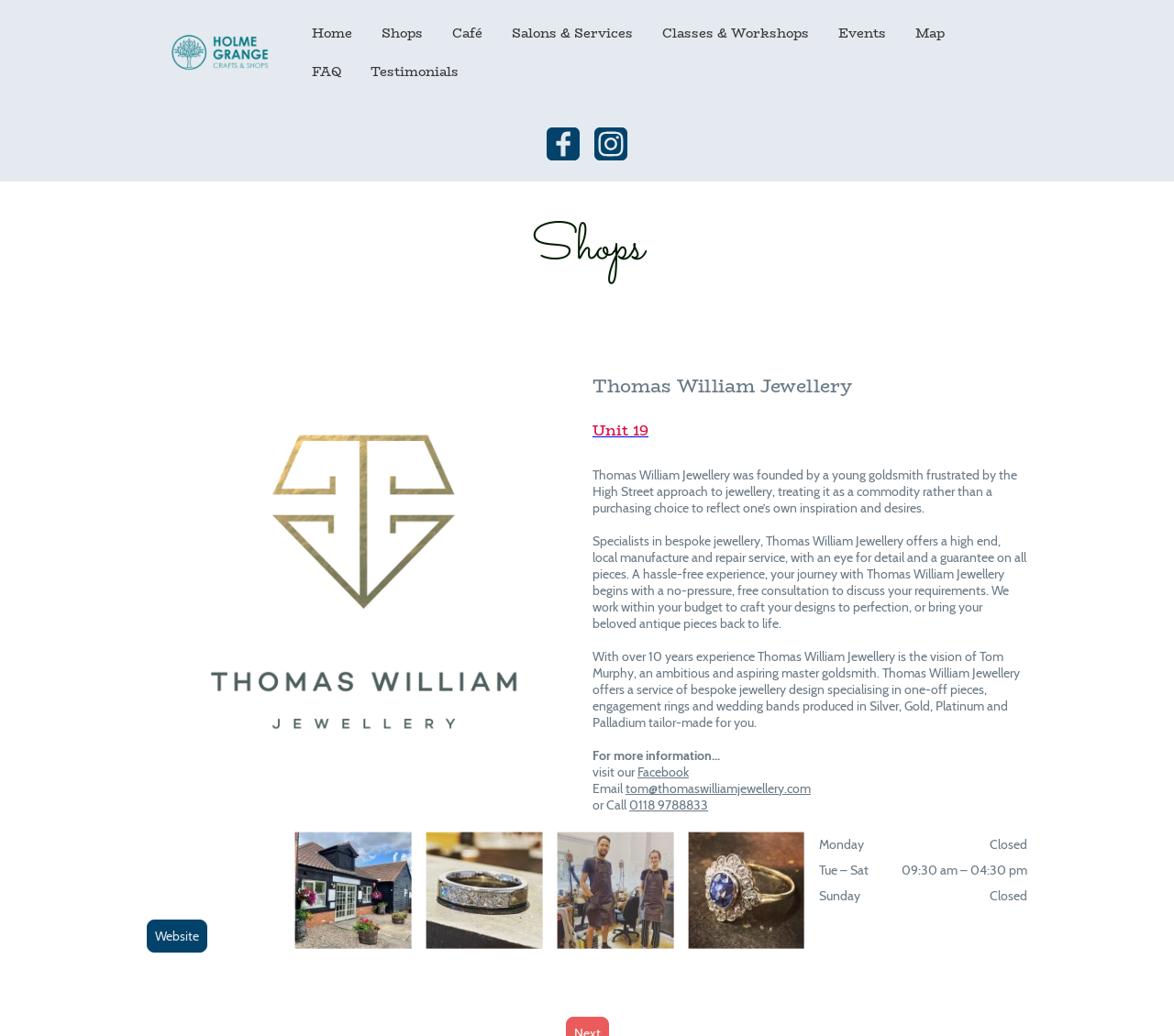Detail the various sections and features of the webpage.

The webpage is about Thomas William Jewellery, a bespoke jewellery design service. At the top, there is a navigation menu with links to various sections, including Home, Shops, Café, Salons & Services, Classes & Workshops, Events, Map, FAQ, and Testimonials. 

Below the navigation menu, there are two images side by side, followed by a heading that reads "Shops". 

On the left side of the page, there is a large image that takes up most of the vertical space. On the right side, there is a section with a heading that reads "Thomas William Jewellery" and a subheading that reads "Unit 19". Below this, there is a block of text that describes the company's philosophy and services, including bespoke jewellery design, local manufacture, and repair. 

Further down, there is another block of text that provides more information about the company's vision, experience, and services. Below this, there are links to the company's Facebook page, email, and phone number. 

At the bottom of the page, there is a section that displays the company's business hours, with days of the week listed on the left and corresponding hours on the right. Finally, there is a link to the company's website at the very bottom of the page, accompanied by four small images.